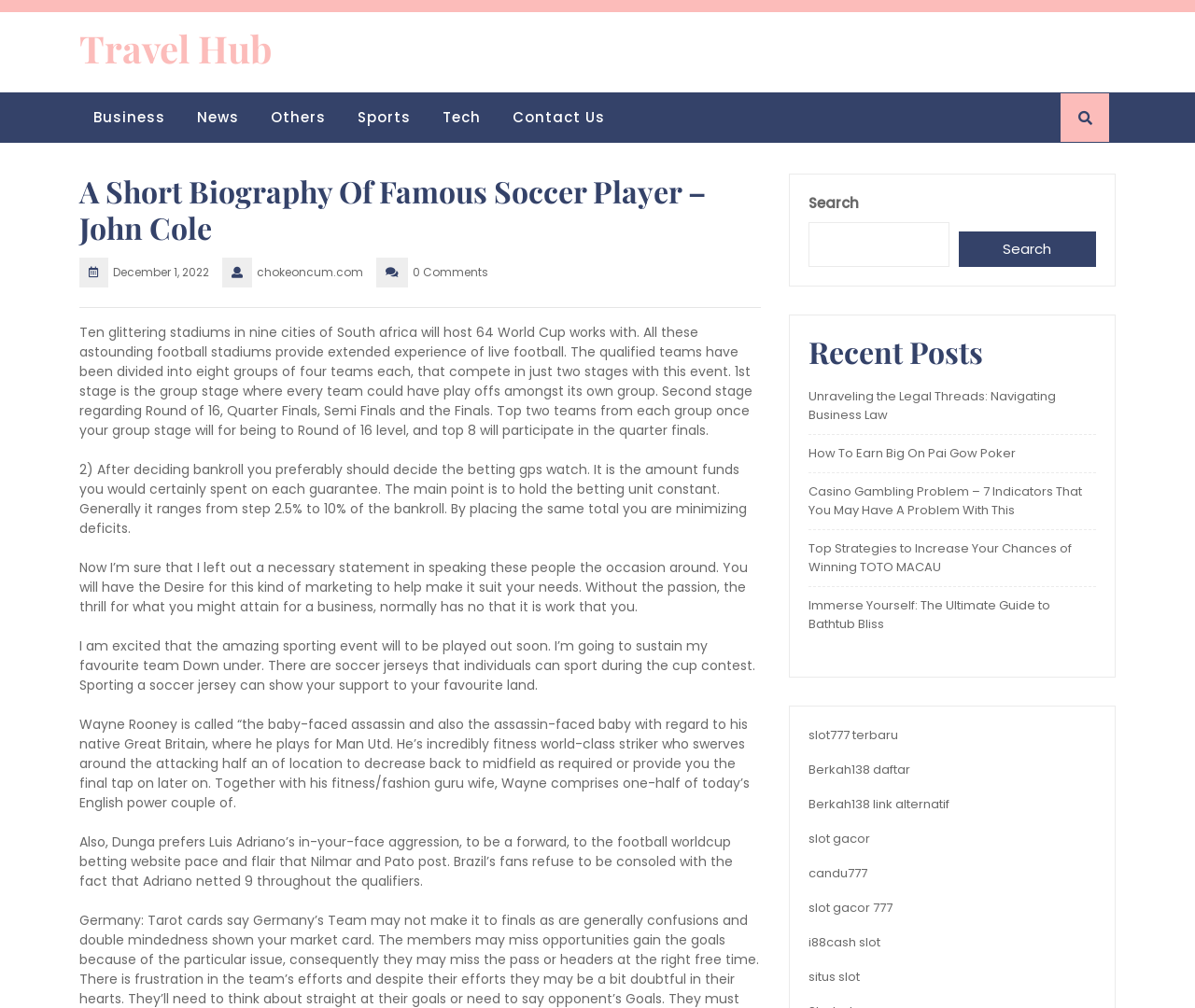Find the bounding box coordinates for the UI element whose description is: "situs slot". The coordinates should be four float numbers between 0 and 1, in the format [left, top, right, bottom].

[0.677, 0.96, 0.72, 0.977]